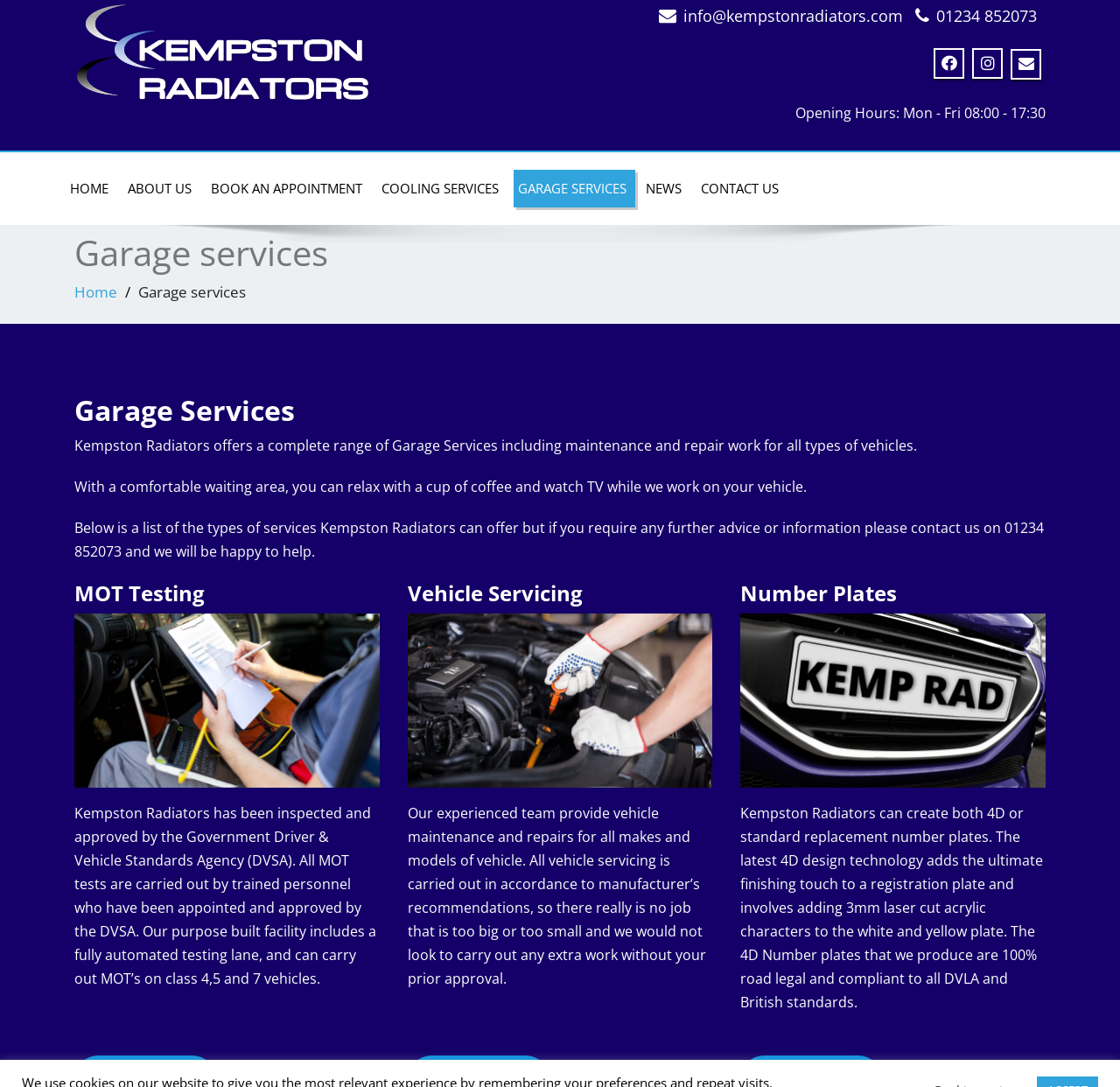Please provide a detailed answer to the question below based on the screenshot: 
What is the latest design technology used for number plates at Kempston Radiators?

I found this information by reading the text under the 'Number Plates' heading, which mentions that Kempston Radiators uses the latest 4D design technology to create number plates.